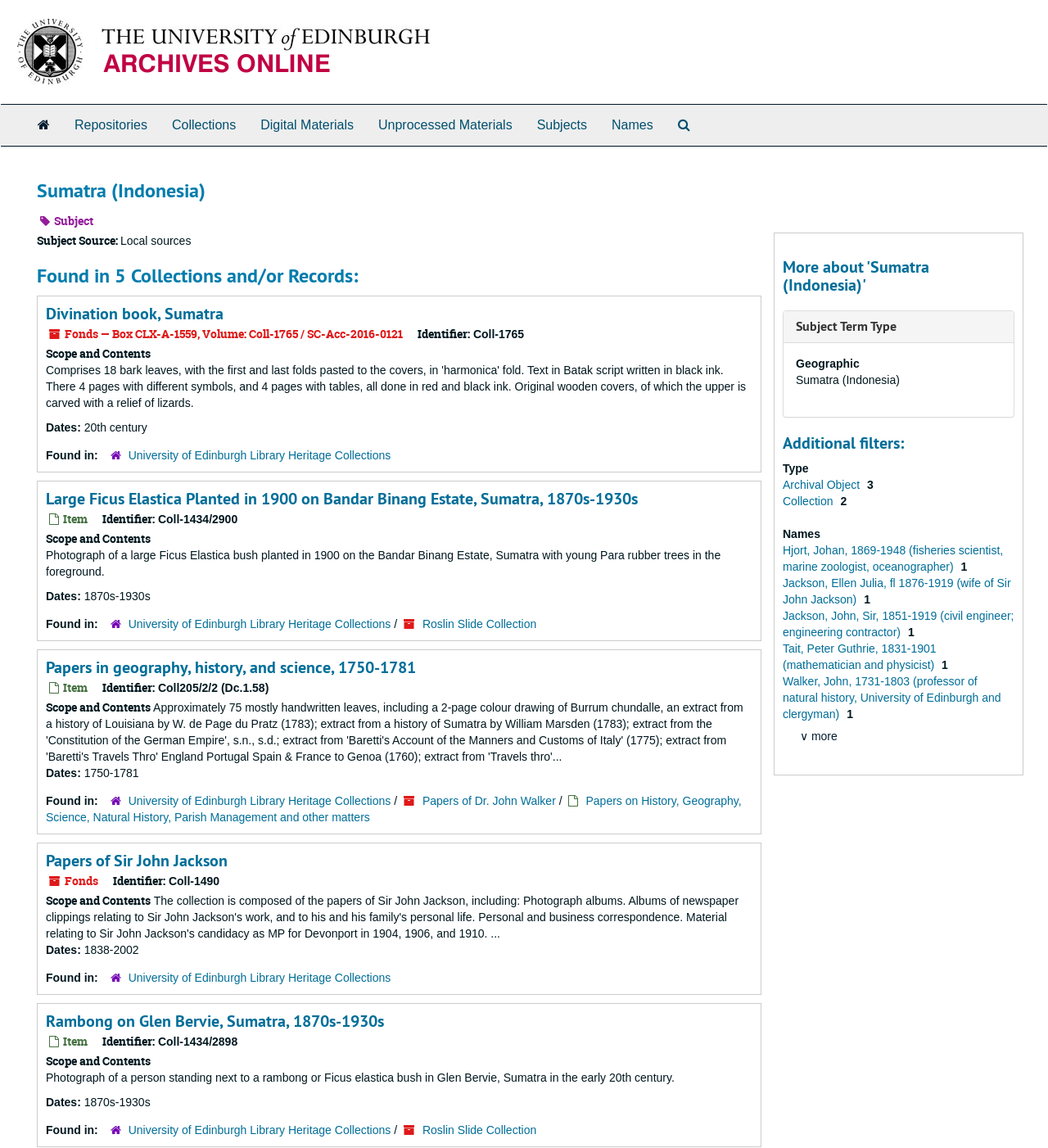Find the bounding box coordinates for the area you need to click to carry out the instruction: "Search for archives using the 'Search The Archives' link". The coordinates should be four float numbers between 0 and 1, indicated as [left, top, right, bottom].

[0.635, 0.091, 0.67, 0.127]